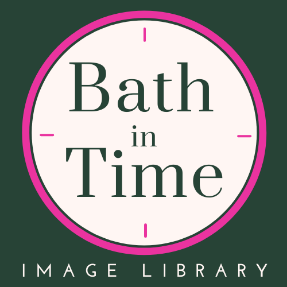Respond to the question below with a single word or phrase:
What color is the font of 'Bath' in the logo?

Bold green